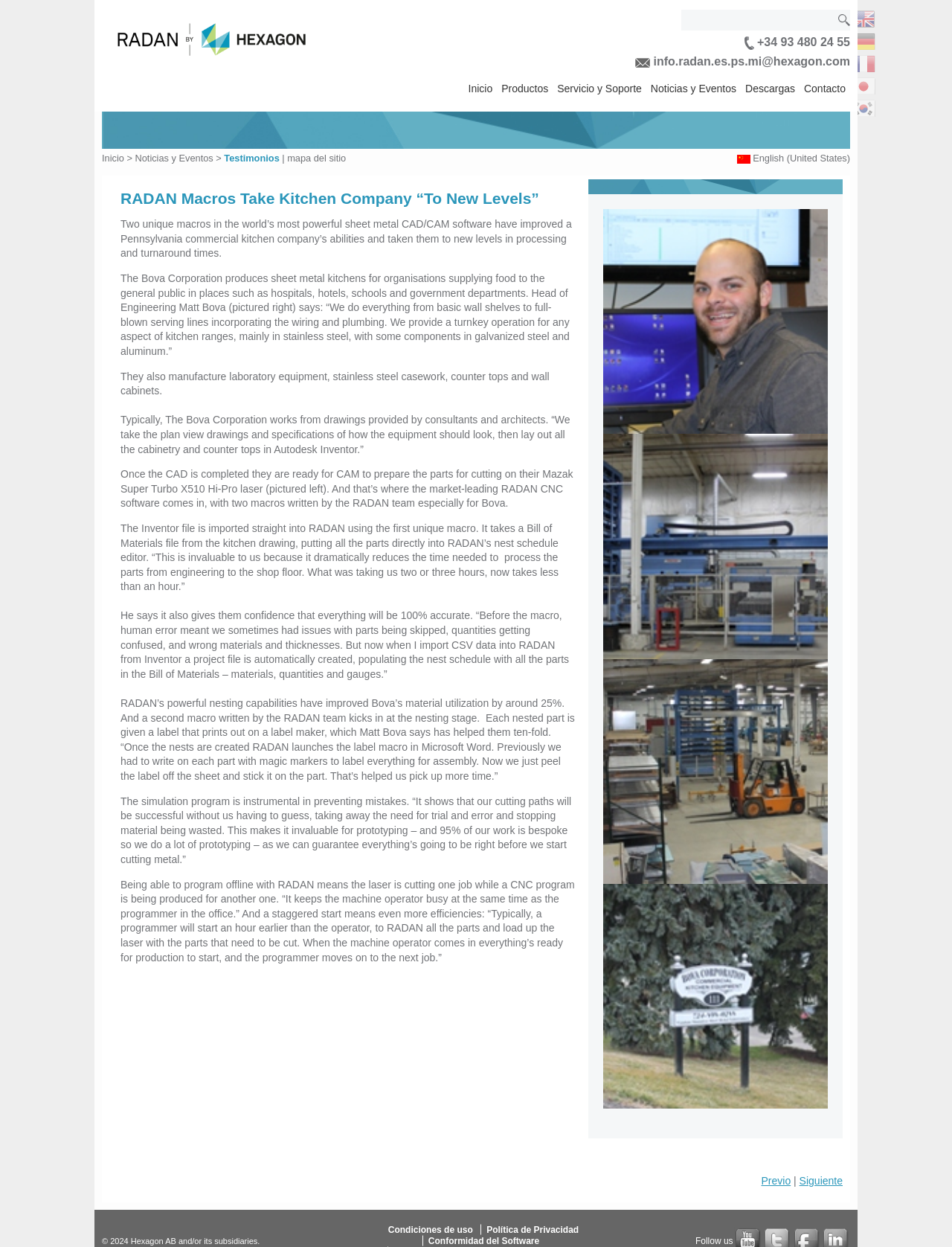Can you extract the primary headline text from the webpage?

RADAN Macros Take Kitchen Company “To New Levels”